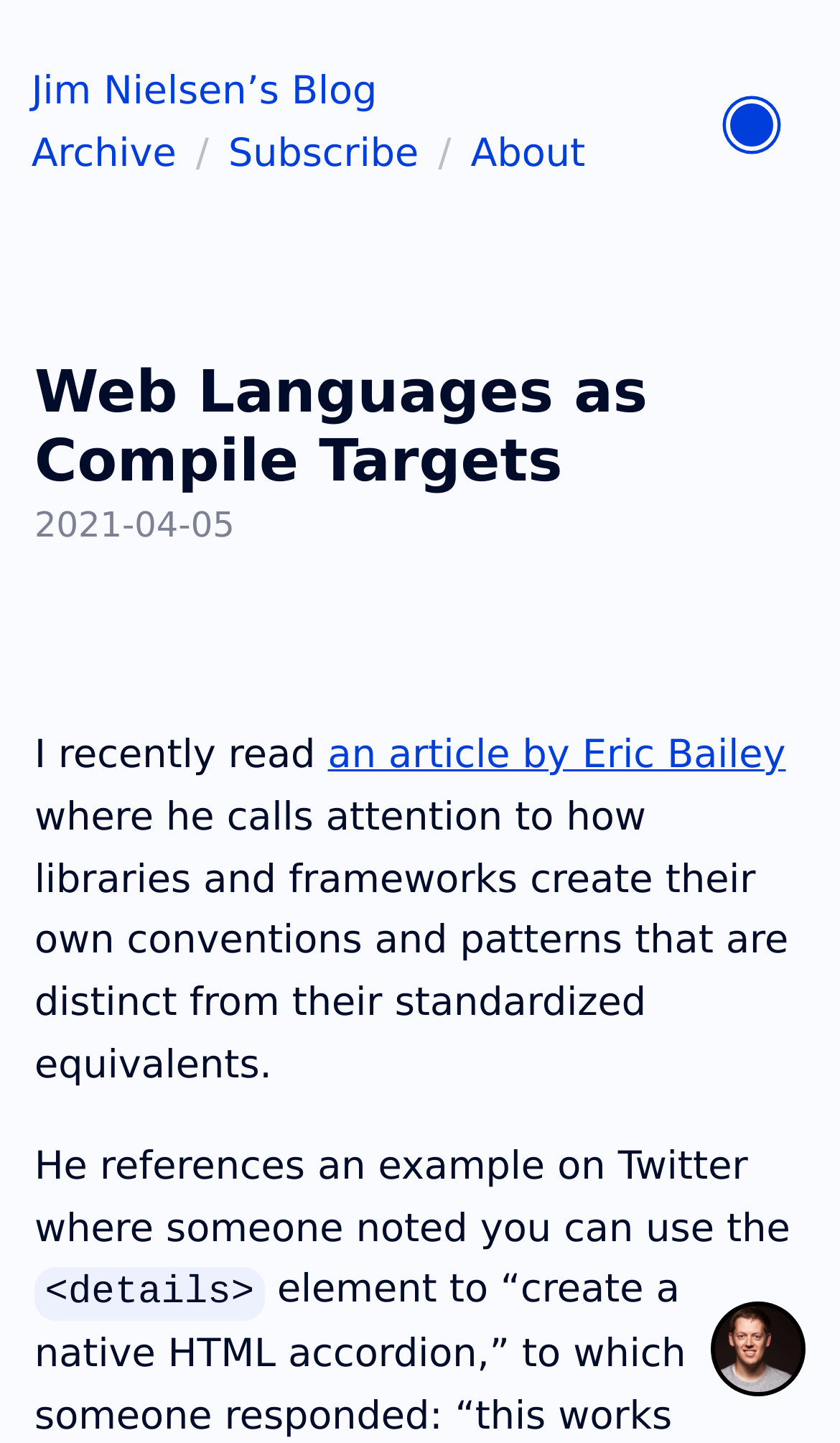Identify the bounding box for the described UI element. Provide the coordinates in (top-left x, top-left y, bottom-right x, bottom-right y) format with values ranging from 0 to 1: Jim Nielsen’s Blog

[0.037, 0.043, 0.963, 0.086]